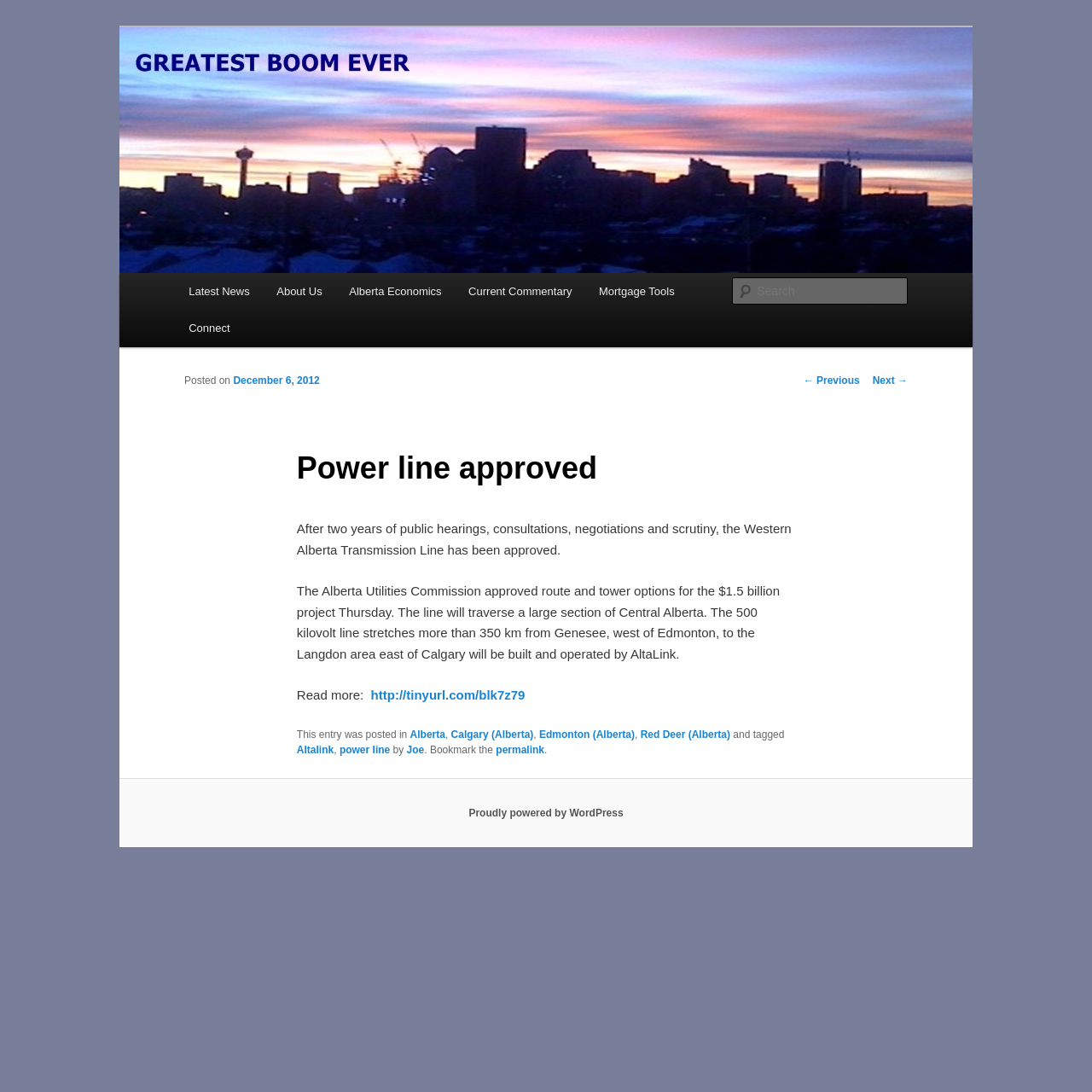Find the bounding box coordinates of the clickable area that will achieve the following instruction: "Learn more about Alberta Economics".

[0.307, 0.25, 0.417, 0.284]